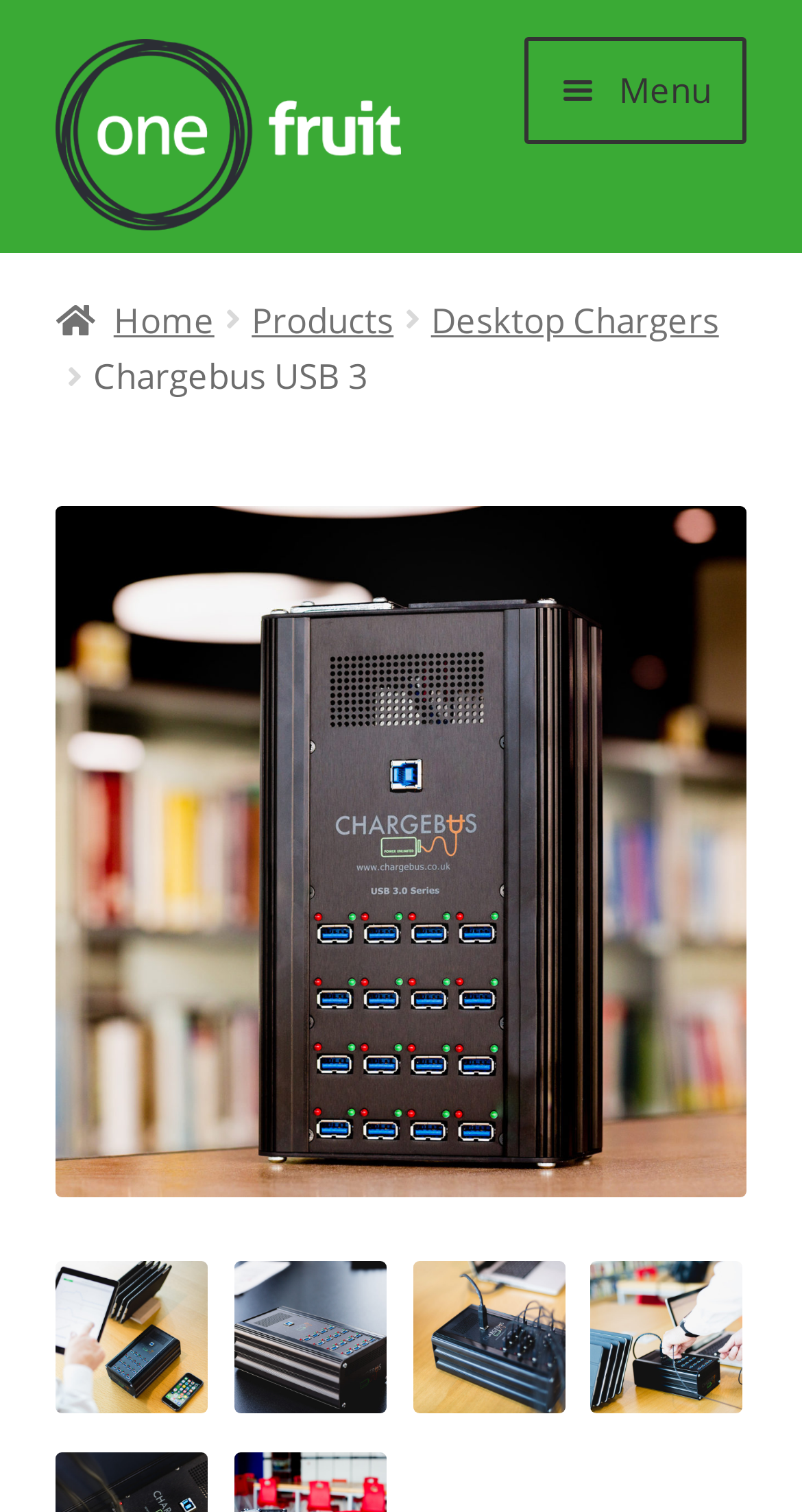Explain in detail what is displayed on the webpage.

The webpage is about the Chargebus USB 3 full rate multicharger, a product that allows users to sync multiple devices simultaneously 10 times faster. At the top left corner, there are two links, "Skip to navigation" and "Skip to content", which are likely accessibility features. 

Below these links, there is a main navigation menu that spans across the top of the page, with links to "Home", "Products", "By Device", "Bespoke Design", "Blog", and "Contact". The menu also has a "Menu" button on the right side that can be expanded to show more options.

On the top right side, there are three links: "\uf015 Home", "Products", and "Desktop Chargers", which are likely shortcuts to specific sections of the website.

The main content of the page is focused on the Chargebus USB 3 product, with a prominent title "Chargebus USB 3" in the middle of the page. Below the title, there are four identical links to "USB 3.1 Charging Station", each accompanied by an image of the product. These links are arranged in a horizontal row, taking up most of the page's width.

There is also a link to "Multiple Device Chargers | Onefruit" at the top of the page, which is accompanied by an image. This link is likely a category or section link that leads to more information about the product.

Overall, the webpage is dedicated to showcasing the Chargebus USB 3 product and its features, with a focus on its ability to sync multiple devices simultaneously at a fast rate.